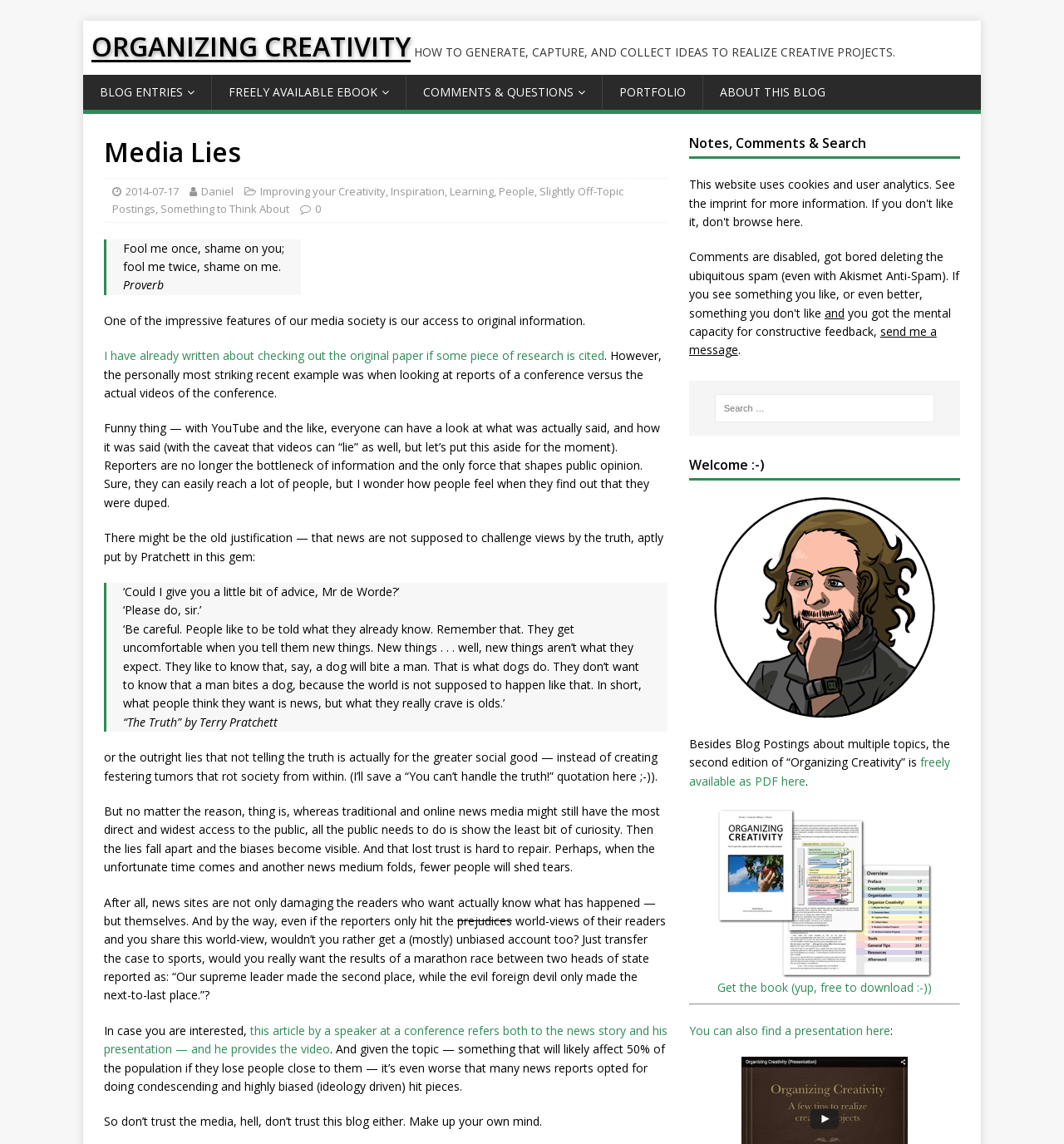What is the tone of the blog post about media lies?
Kindly give a detailed and elaborate answer to the question.

The blog post about media lies has a critical tone, as it discusses how the media can distort information and manipulate public opinion. The author seems to be warning readers to be cautious of the media and to seek out original sources of information. The tone is also somewhat sarcastic, as the author uses quotes and irony to make their point.